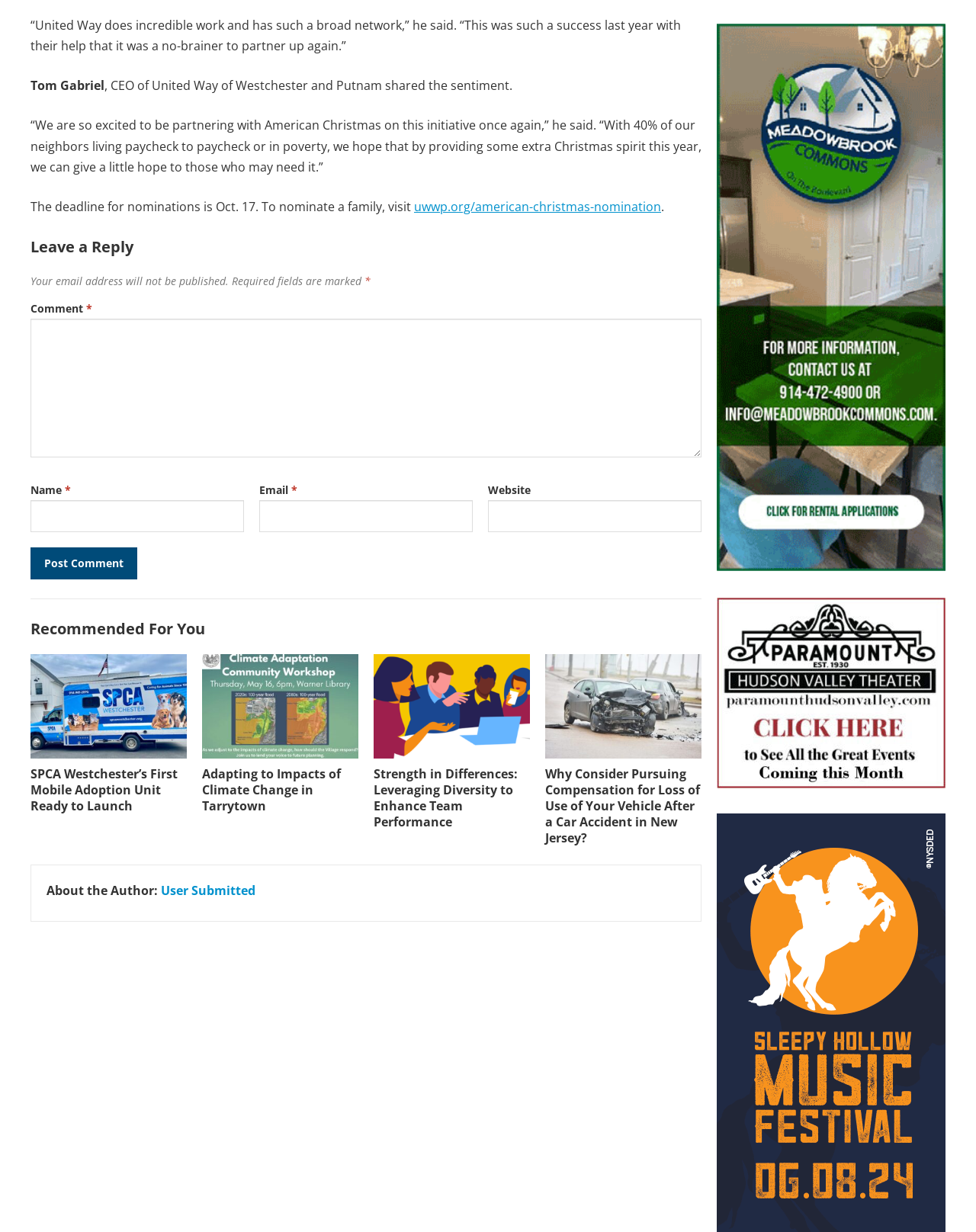Determine the bounding box for the described UI element: "parent_node: Robert & Dee Katelhut".

None